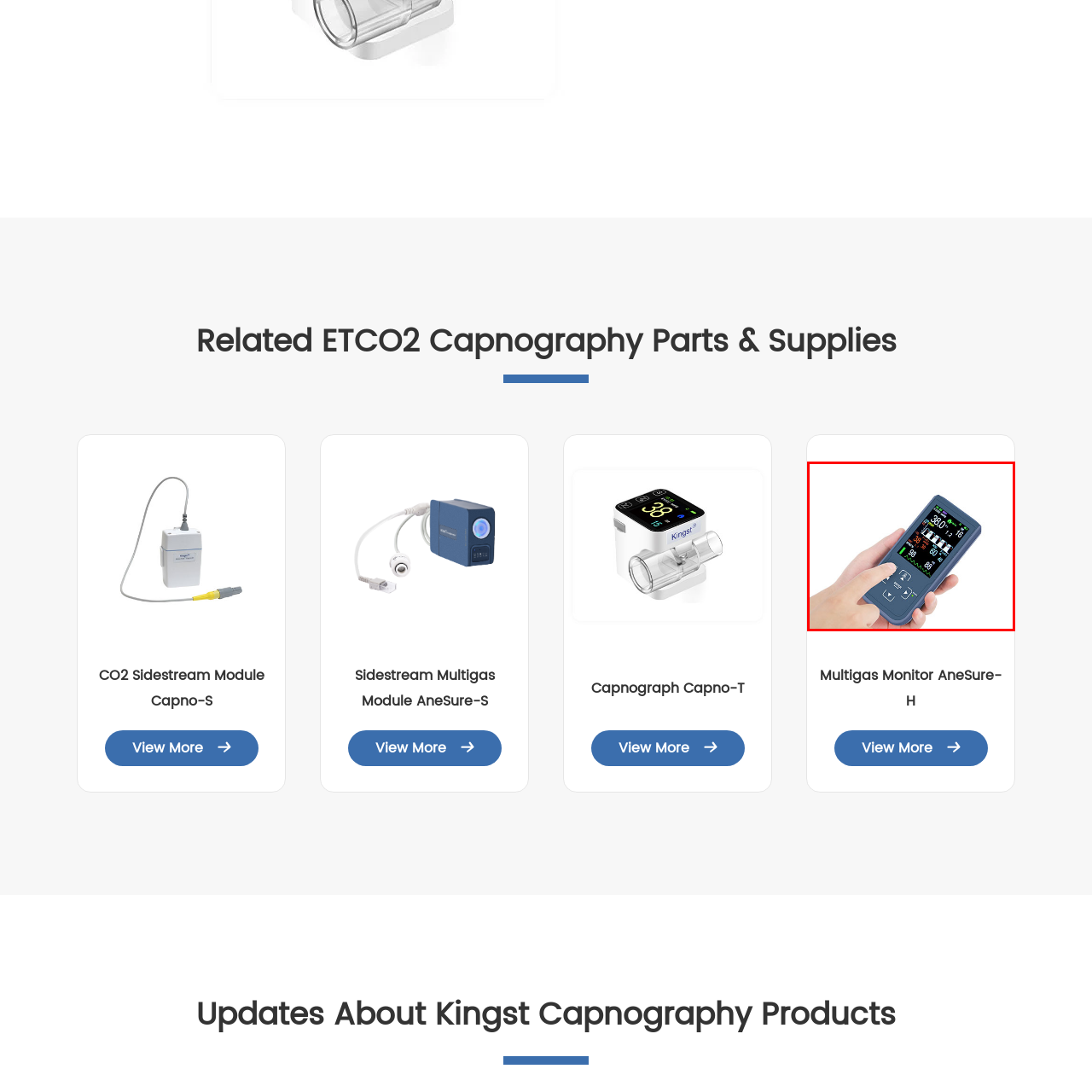What is a key benefit of the AneSure-H device's compact design?
Observe the image within the red bounding box and respond to the question with a detailed answer, relying on the image for information.

The caption highlights the device's compact design as a key feature, stating that it makes the device 'suitable for various medical settings'. This implies that the device's compact size allows it to be easily transported and used in different medical environments, making it a portable and versatile tool for medical professionals.